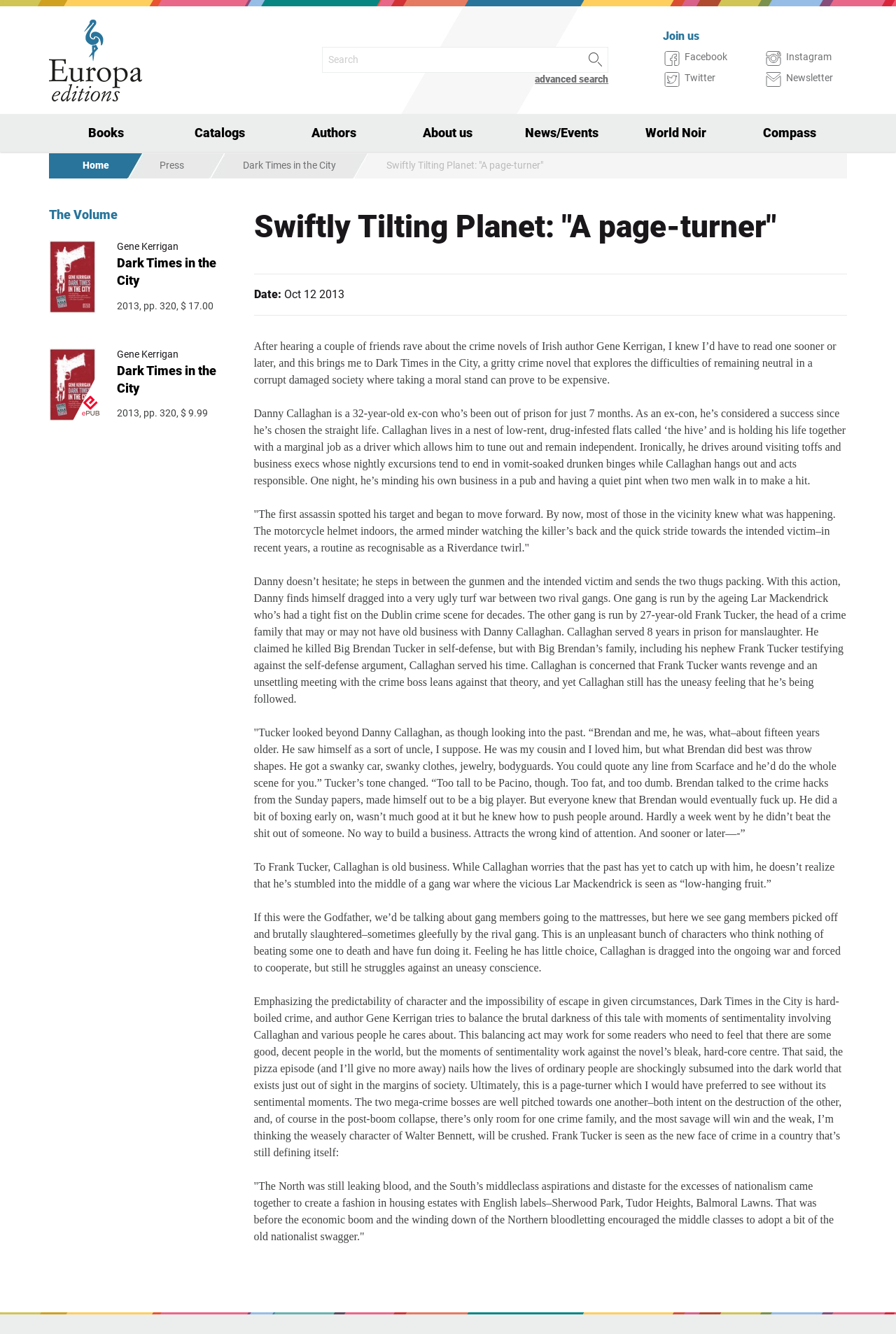Provide a comprehensive description of the webpage.

The webpage is about a book review of "Swiftly Tilting Planet: 'A page-turner'" by Gene Kerrigan. At the top, there is a search bar and a link to advanced search. Below that, there are social media links to Facebook, Twitter, and Instagram. 

On the left side, there is a menu with links to various categories such as Books, Newest, Forthcoming, Ebooks, By Country, World Noir, and Europa Compass. Below that, there are links to Catalogs, Authors, About us, News/Events, and World Noir.

The main content of the webpage is a book review of "Dark Times in the City" by Gene Kerrigan. The review is divided into several paragraphs, with headings and static text describing the plot and themes of the book. There are also images of the book cover scattered throughout the review.

At the top of the review, there is a heading "Swiftly Tilting Planet: 'A page-turner'" and a subheading "Date: Oct 12 2013". The review describes the book as a gritty crime novel that explores the difficulties of remaining neutral in a corrupt and damaged society. It summarizes the plot, which involves an ex-con named Danny Callaghan who gets dragged into a gang war between two rival gangs.

Throughout the review, there are quotes from the book, which provide insight into the characters and themes. The reviewer praises the book as a page-turner, but criticizes the sentimental moments that detract from the novel's bleak and hard-core center.